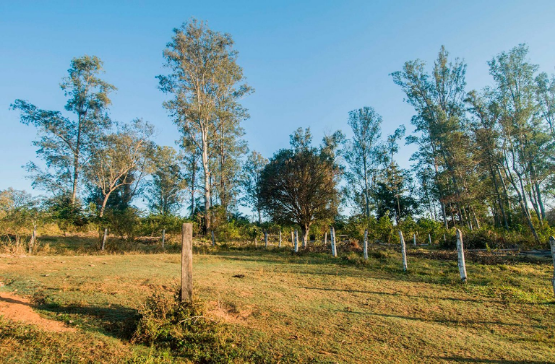What type of trees are in the field?
Give a single word or phrase as your answer by examining the image.

Eucalyptus